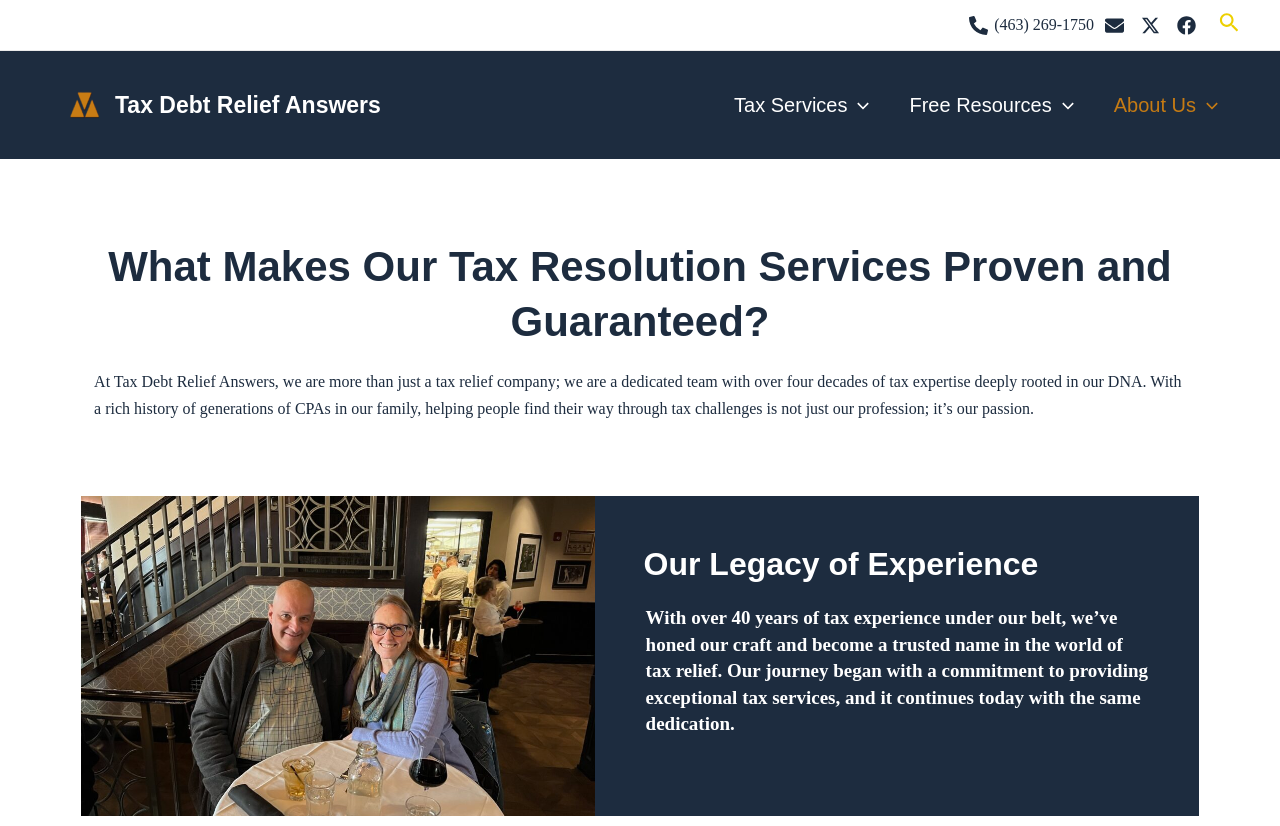What is the profession of the people in the family of Tax Debt Relief Answers?
Answer briefly with a single word or phrase based on the image.

CPAs